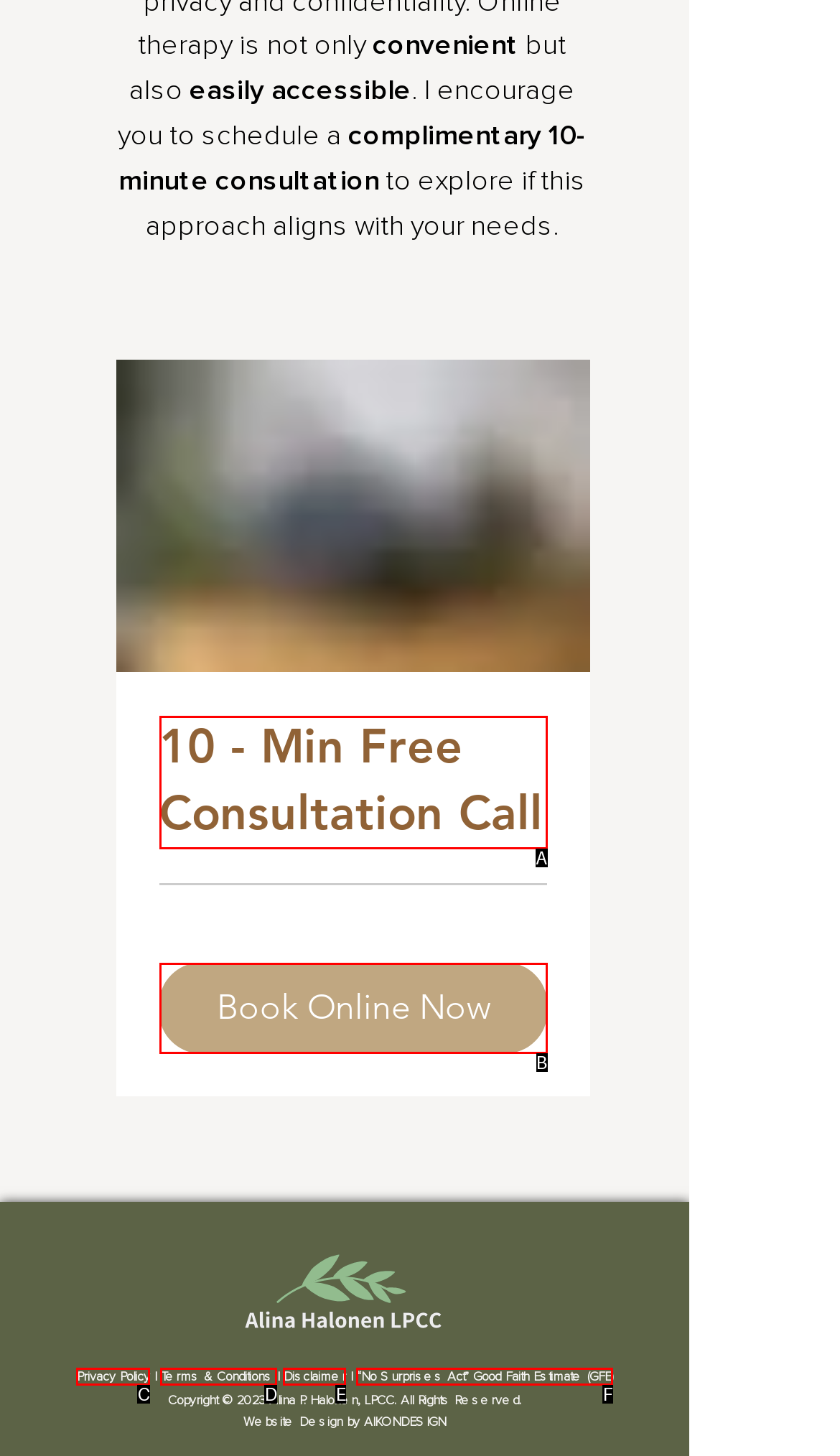Identify the HTML element that best fits the description: Privacy Policy. Respond with the letter of the corresponding element.

C